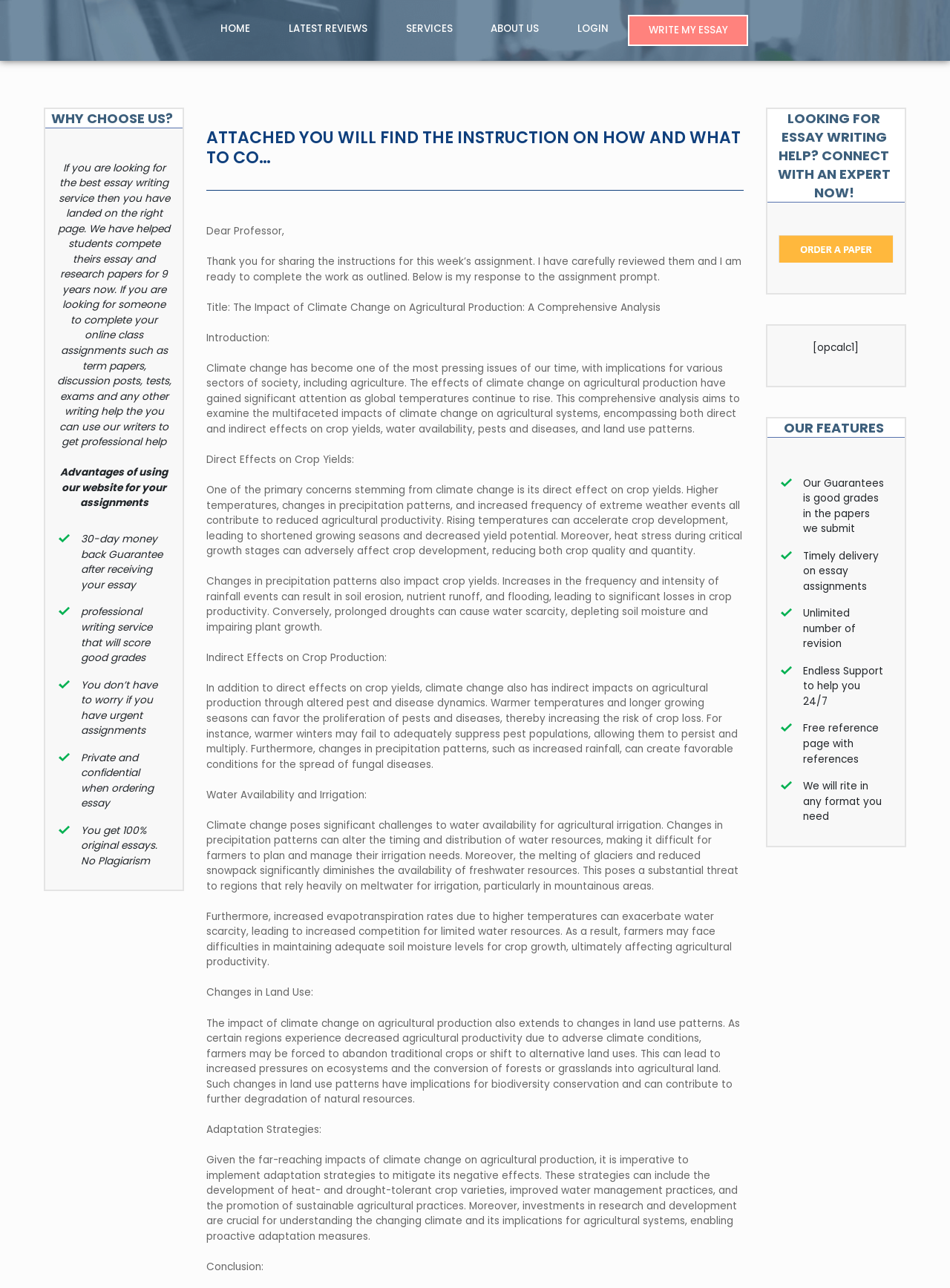What is the purpose of the 'LOOKING FOR ESSAY WRITING HELP?' section?
Refer to the image and respond with a one-word or short-phrase answer.

To connect with an expert